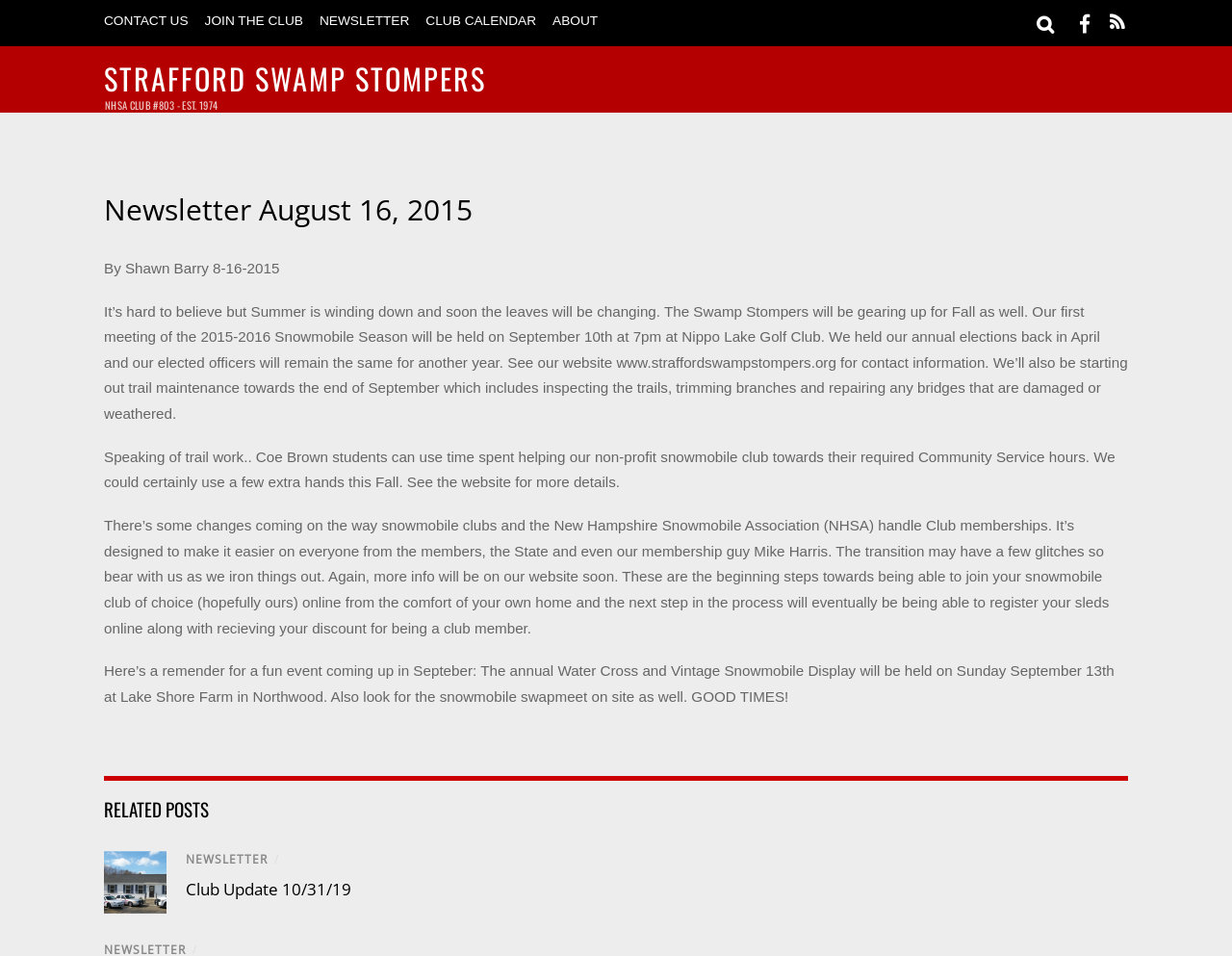Examine the screenshot and answer the question in as much detail as possible: What is the date of the first meeting of the 2015-2016 Snowmobile Season?

I found the answer by reading the text in the article section, which mentions that the first meeting of the 2015-2016 Snowmobile Season will be held on September 10th at 7pm at Nippo Lake Golf Club.